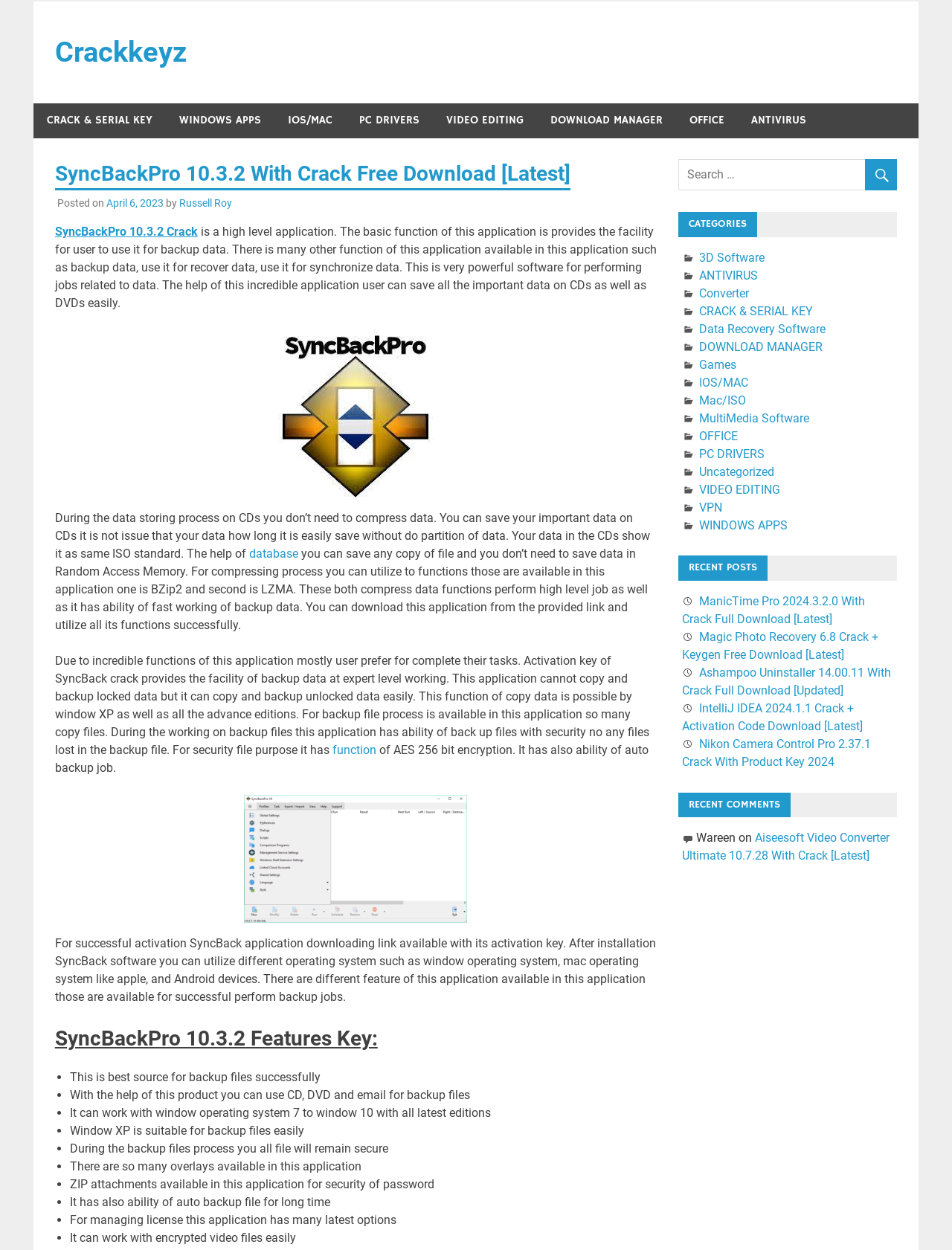What is the name of the software being described?
Look at the image and answer the question with a single word or phrase.

SyncBackPro 10.3.2